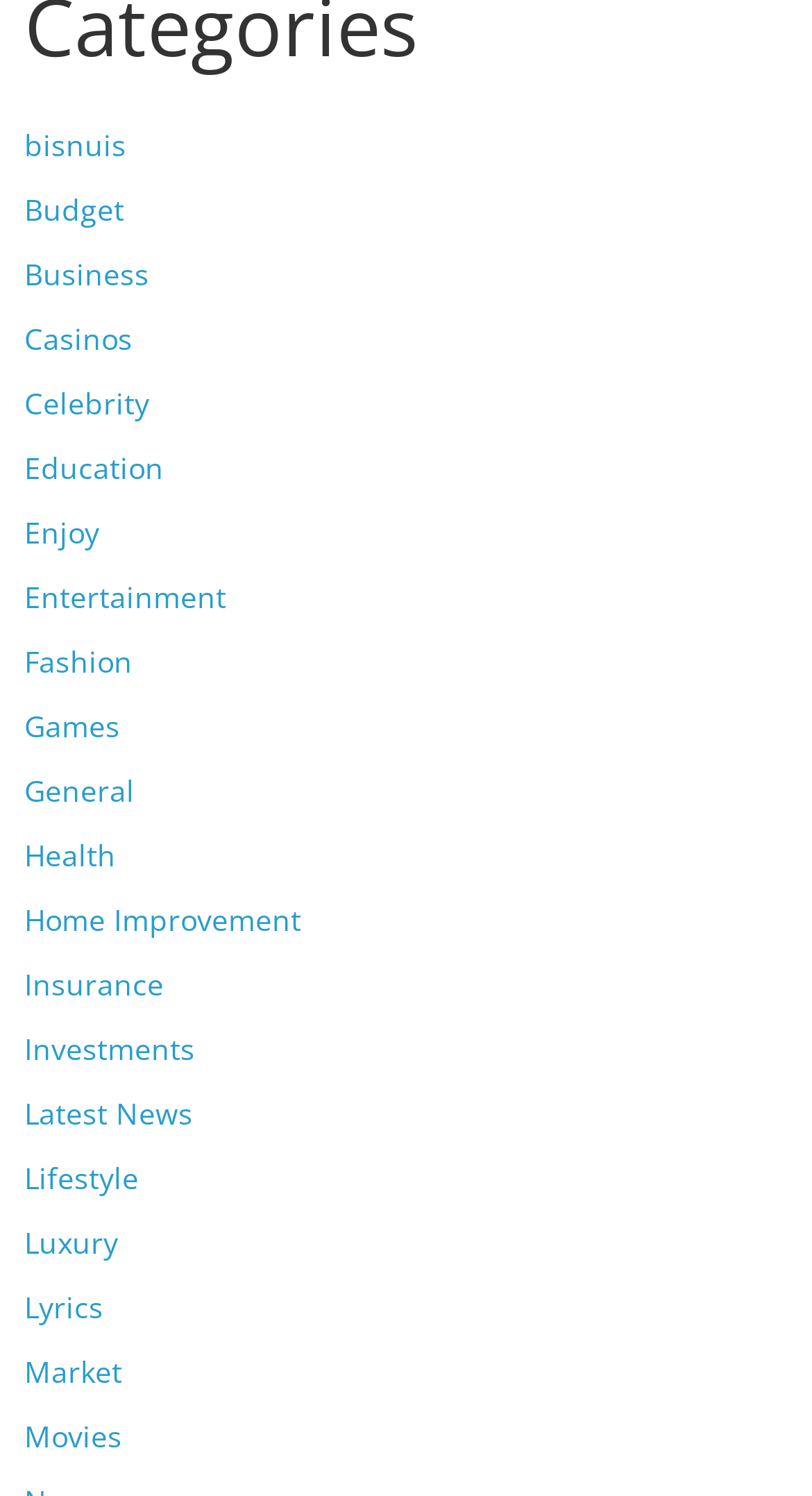Determine the bounding box coordinates of the element that should be clicked to execute the following command: "Go to Entertainment".

[0.03, 0.385, 0.279, 0.412]